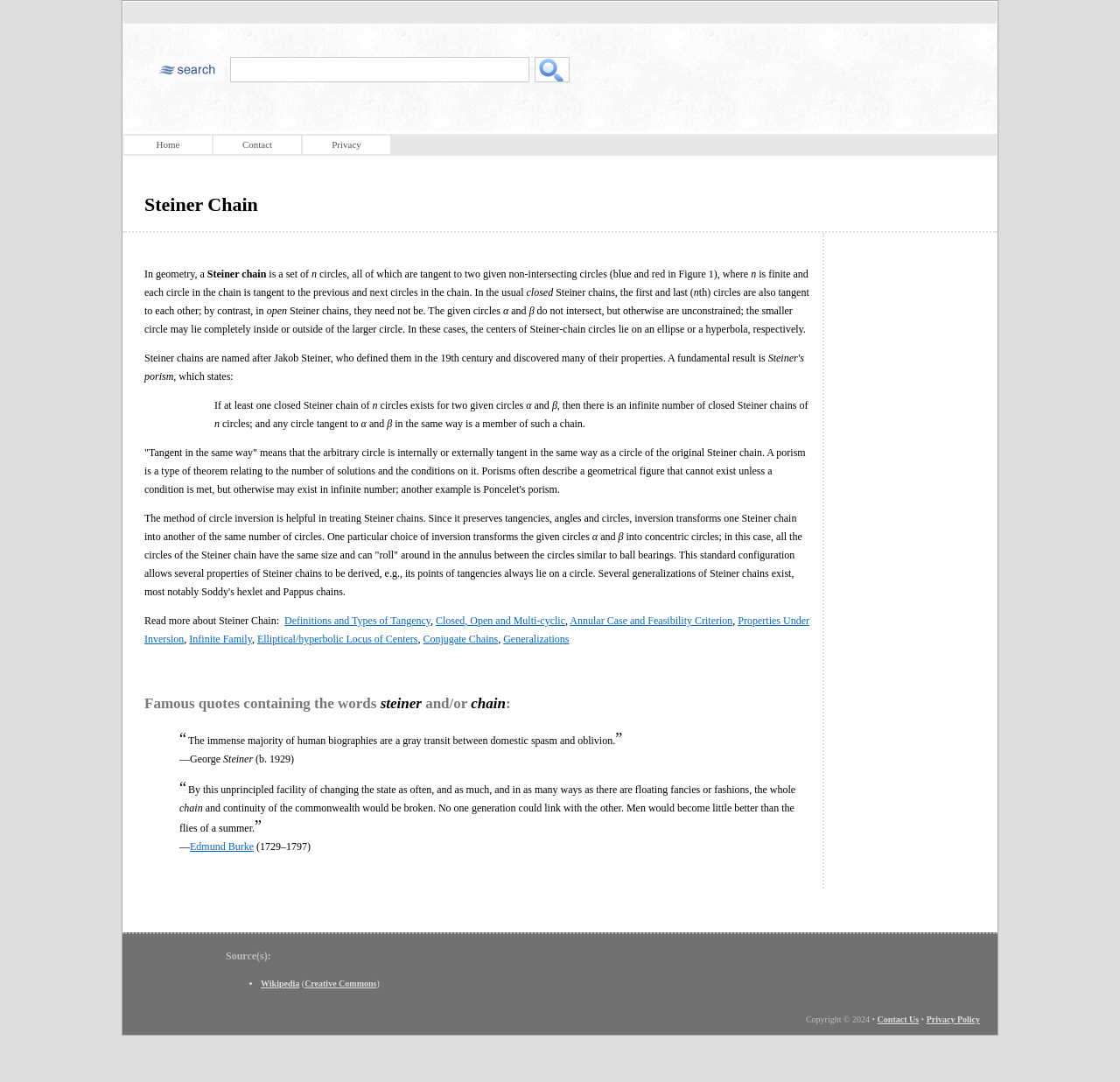Can you find the bounding box coordinates for the element to click on to achieve the instruction: "click the Definitions and Types of Tangency link"?

[0.254, 0.568, 0.384, 0.579]